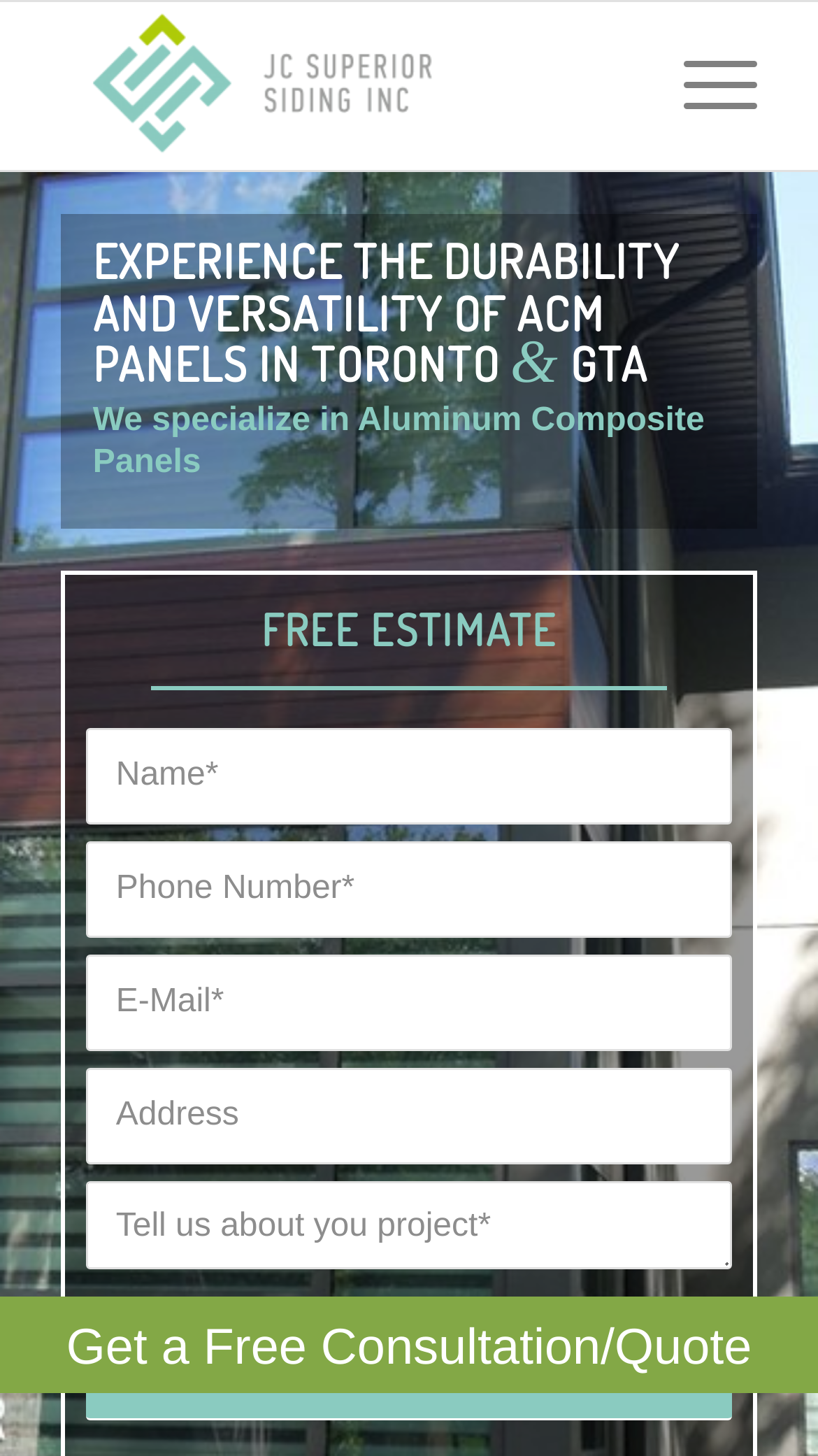Please determine the bounding box coordinates of the element's region to click for the following instruction: "Click the company logo".

[0.075, 0.001, 0.552, 0.117]